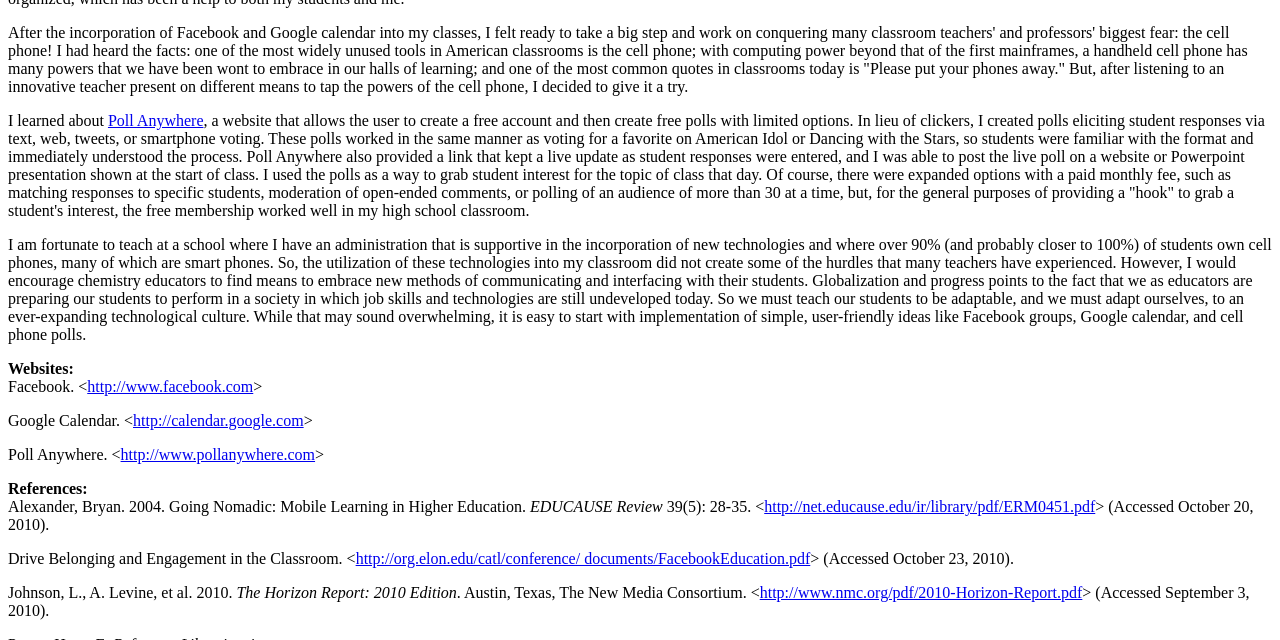Please determine the bounding box coordinates, formatted as (top-left x, top-left y, bottom-right x, bottom-right y), with all values as floating point numbers between 0 and 1. Identify the bounding box of the region described as: http://www.pollanywhere.com

[0.094, 0.698, 0.246, 0.724]